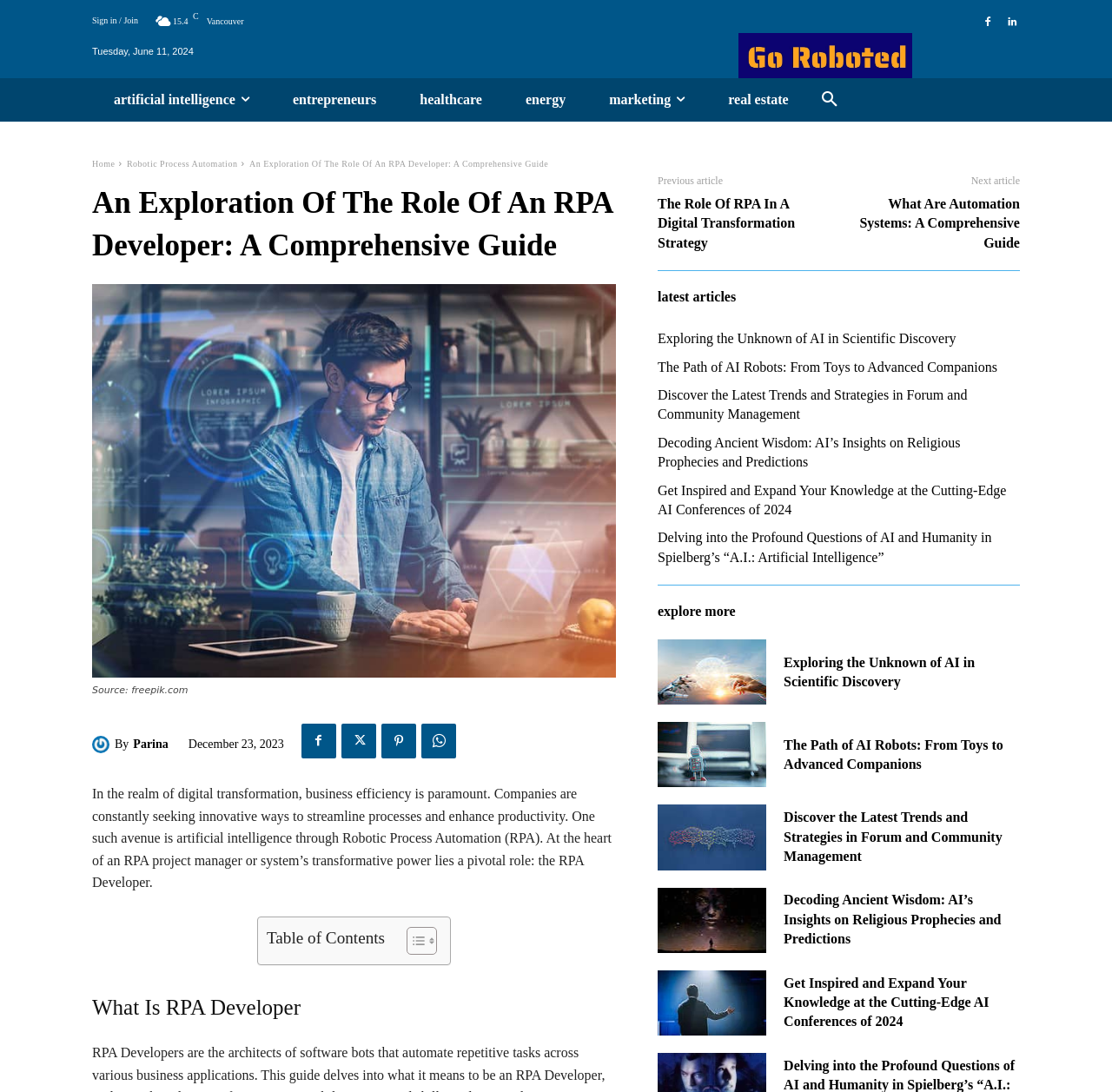Who is the author of the article?
Please use the image to deliver a detailed and complete answer.

I found the author's name by looking at the text below the article title, which says 'By Parina'.